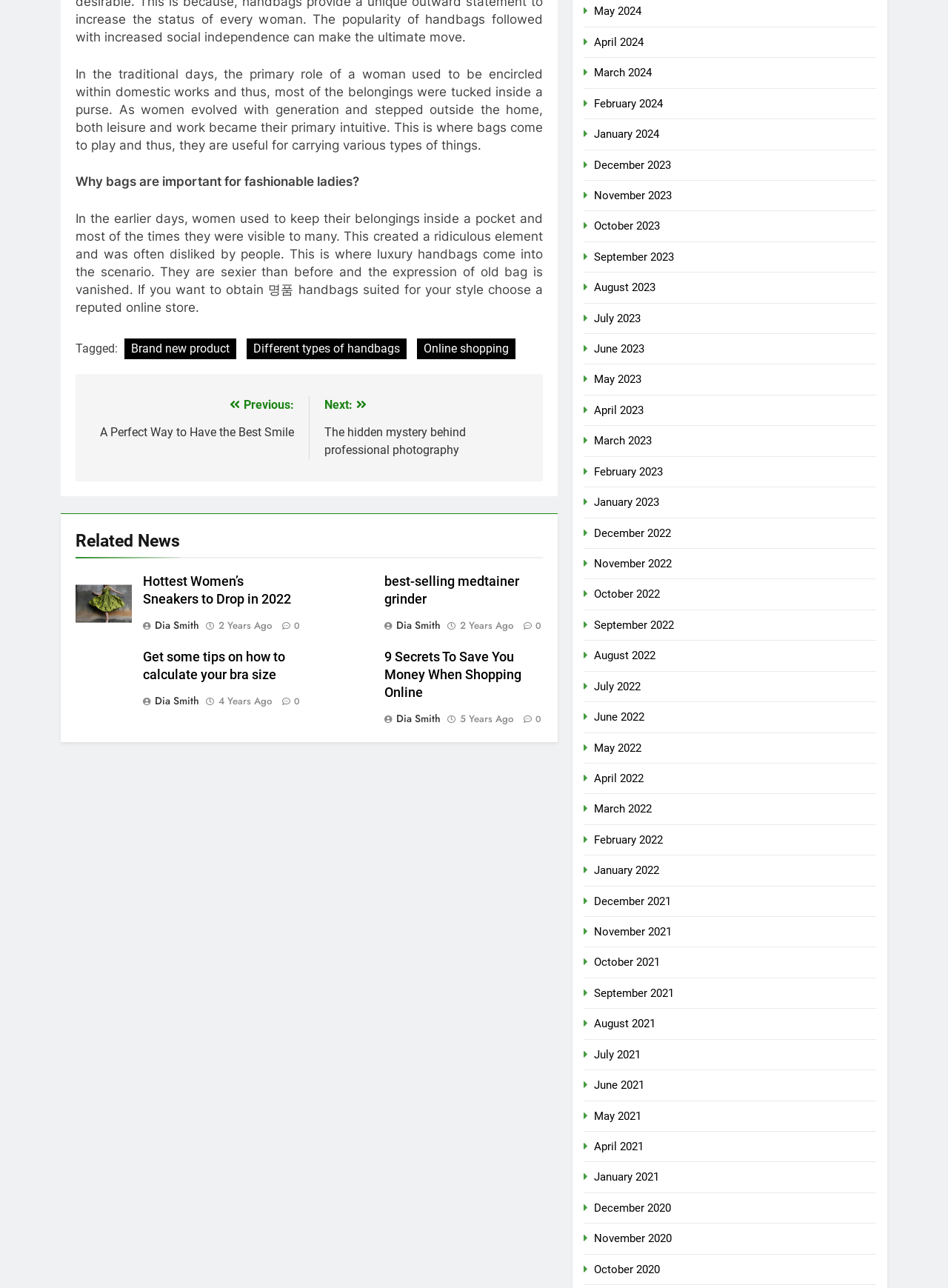Give a concise answer of one word or phrase to the question: 
What is the navigation option below the article?

Post navigation